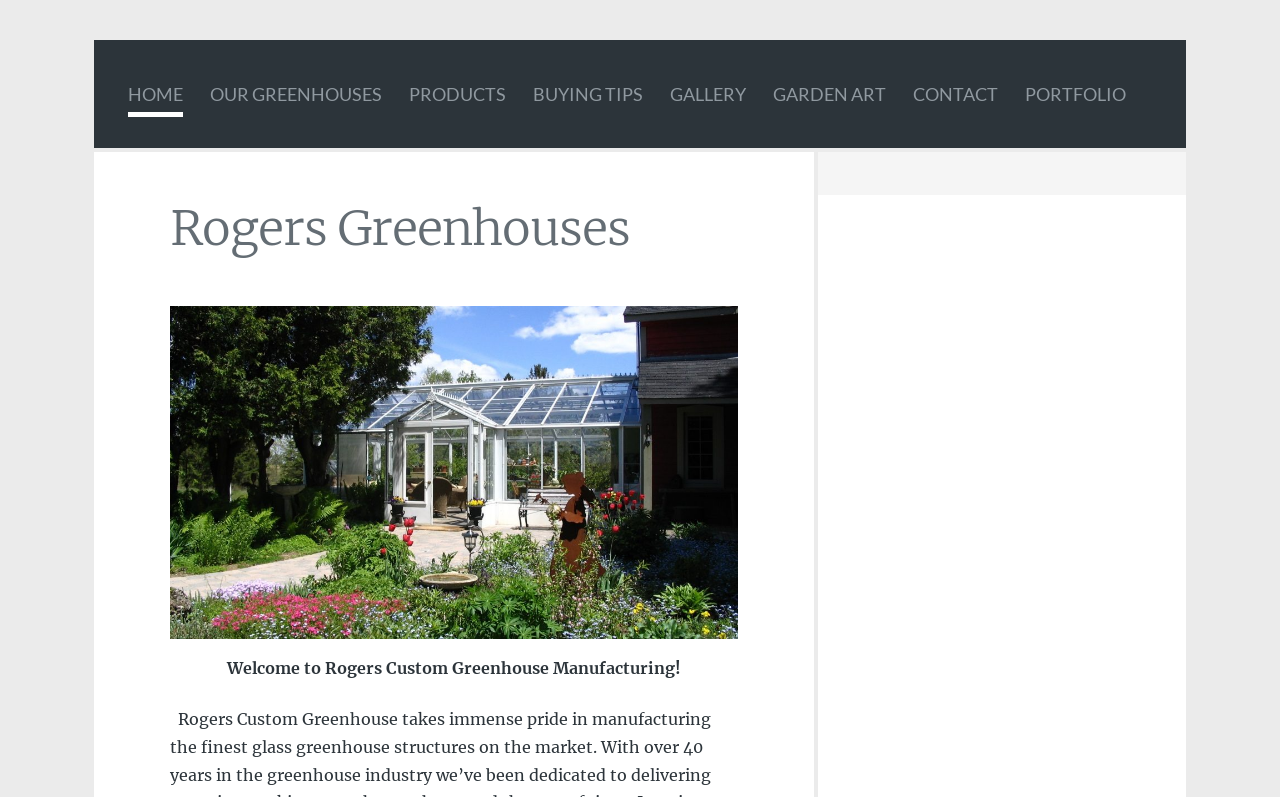Please provide the bounding box coordinates for the element that needs to be clicked to perform the following instruction: "go to home page". The coordinates should be given as four float numbers between 0 and 1, i.e., [left, top, right, bottom].

[0.1, 0.095, 0.143, 0.141]